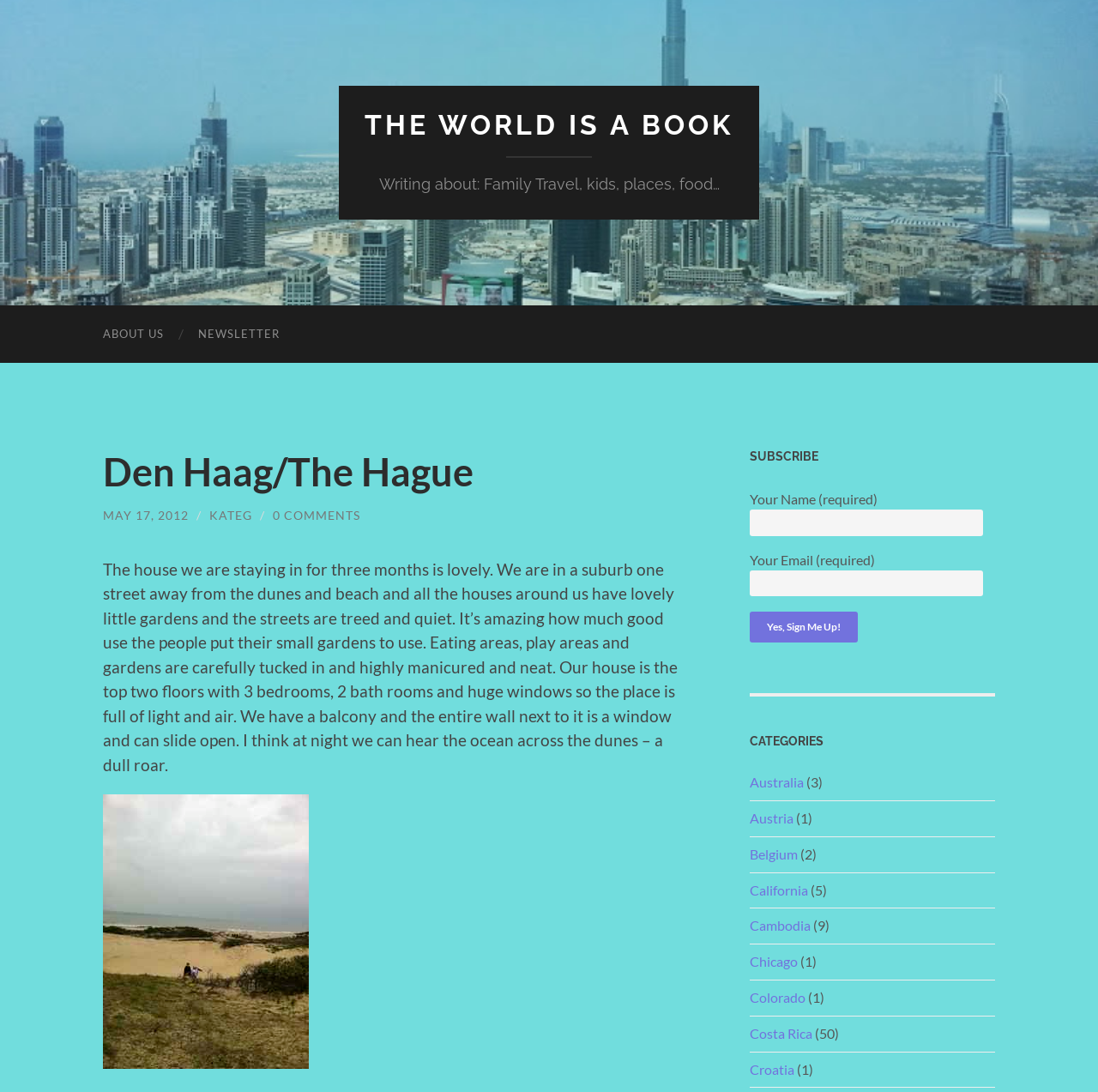What is below the text 'Den Haag/The Hague'?
Please provide a single word or phrase based on the screenshot.

A link